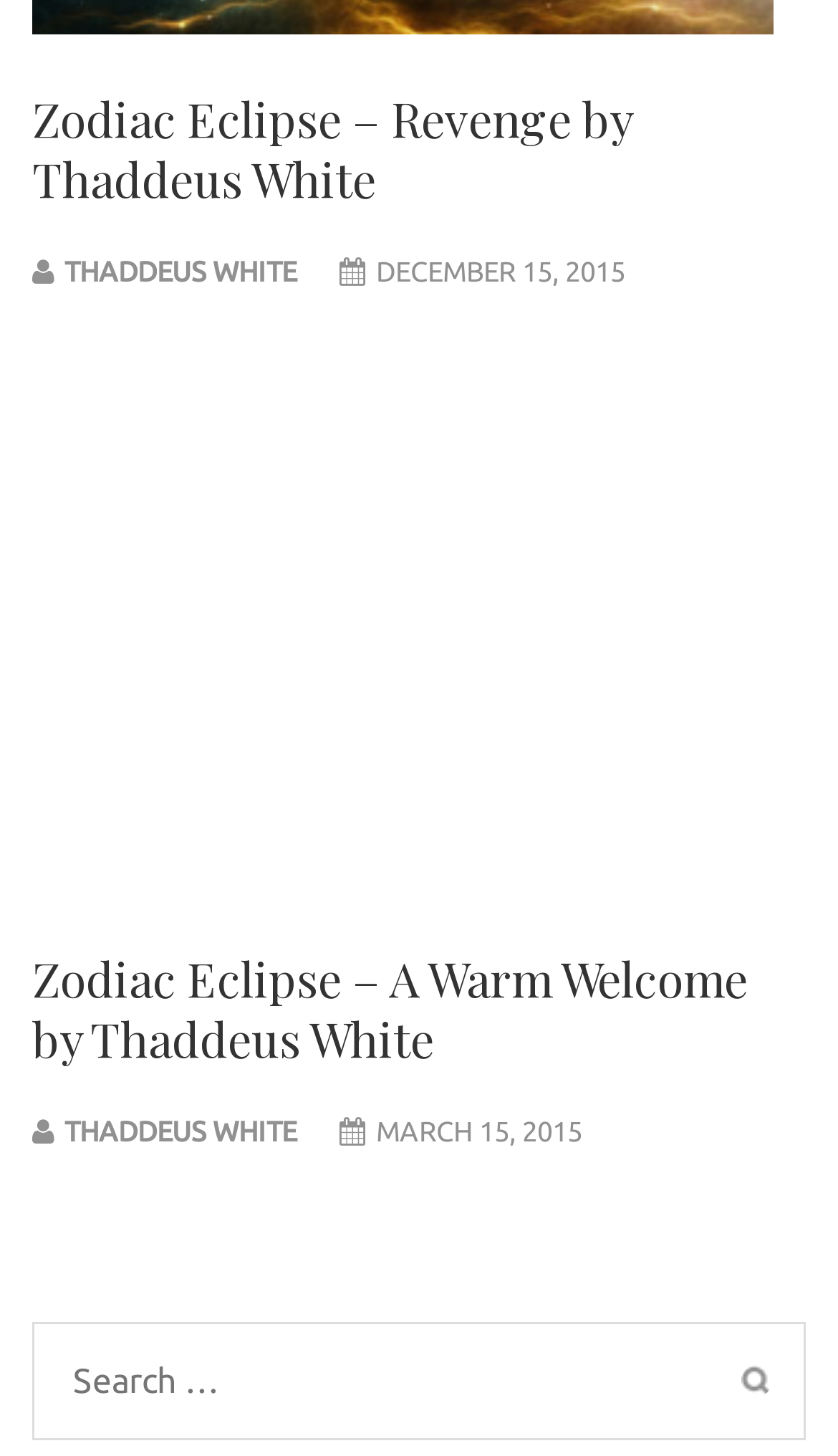Please specify the bounding box coordinates in the format (top-left x, top-left y, bottom-right x, bottom-right y), with values ranging from 0 to 1. Identify the bounding box for the UI component described as follows: parent_node: Search for: value="Search"

[0.885, 0.938, 0.921, 0.96]